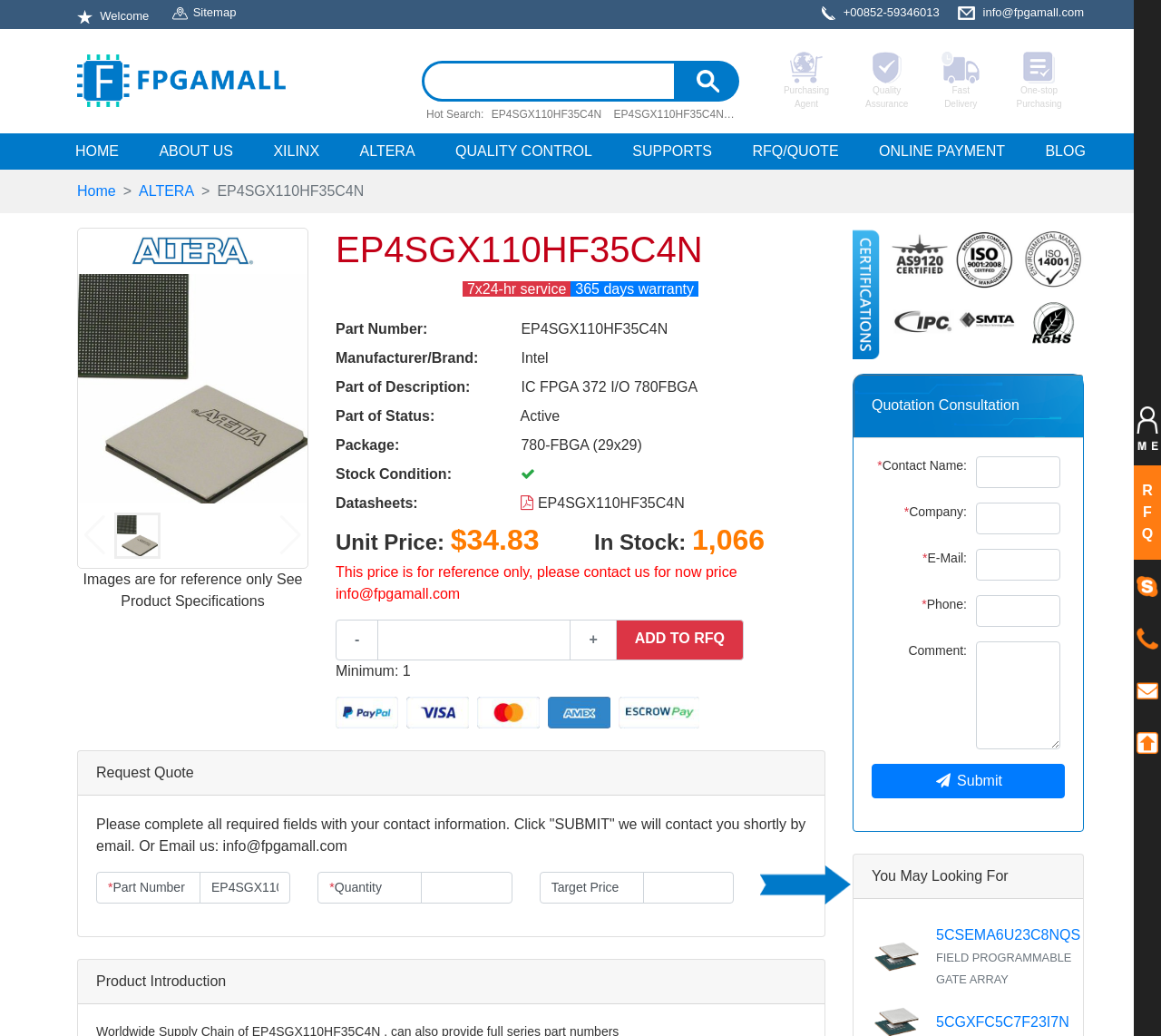What is the current stock condition of the product?
Please respond to the question with a detailed and thorough explanation.

The stock condition can be found in the product specifications section, where it is listed as 'Stock Condition: In Stock'.